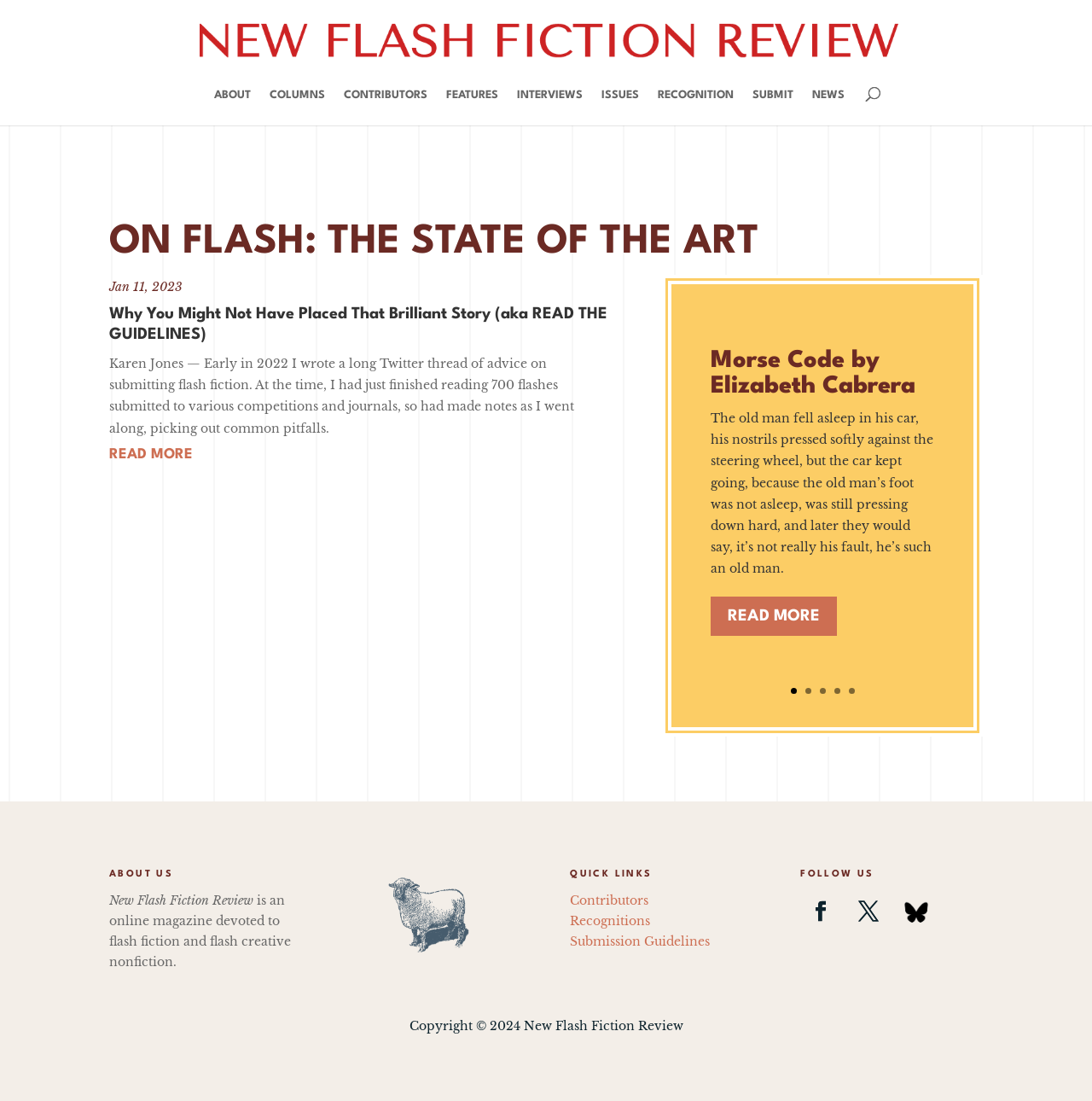Can you provide the bounding box coordinates for the element that should be clicked to implement the instruction: "Click on the ABOUT link"?

[0.196, 0.081, 0.229, 0.114]